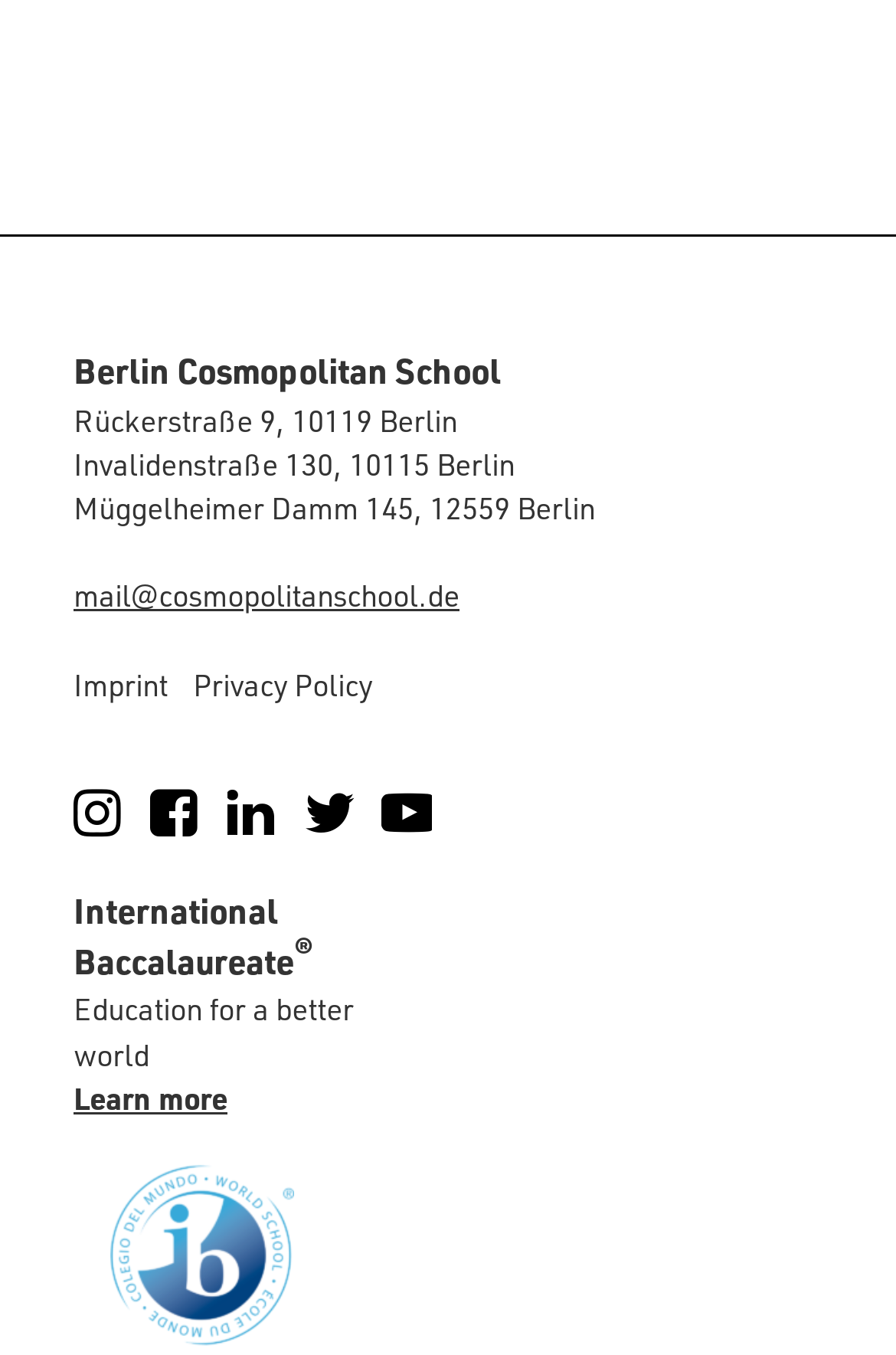Using the element description provided, determine the bounding box coordinates in the format (top-left x, top-left y, bottom-right x, bottom-right y). Ensure that all values are floating point numbers between 0 and 1. Element description: mail@cosmopolitanschool.de

[0.082, 0.424, 0.513, 0.453]